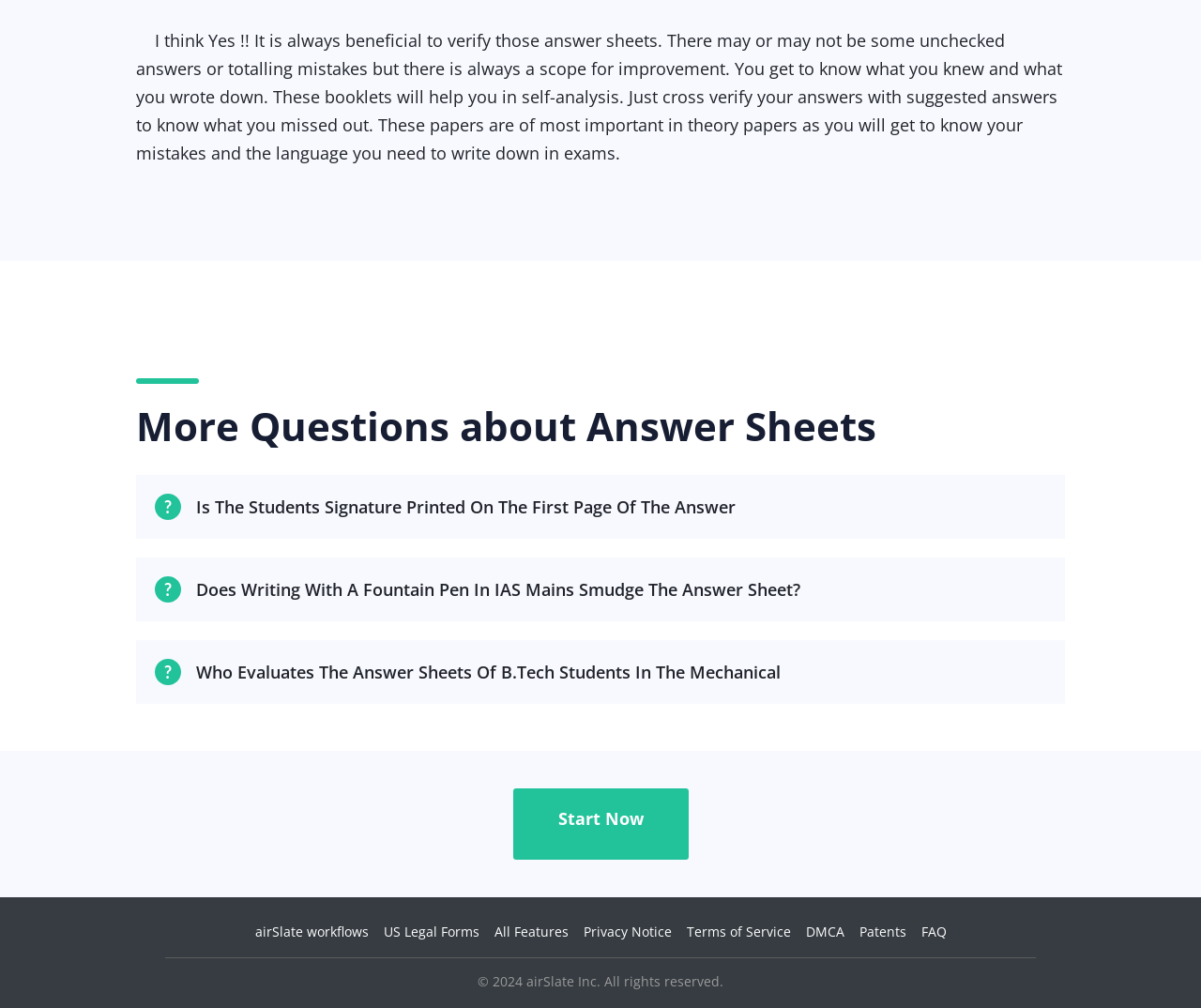What type of papers do answer sheets help with?
Based on the screenshot, give a detailed explanation to answer the question.

The text states that answer sheets are most important in theory papers, as they help in identifying mistakes and improving language writing skills.